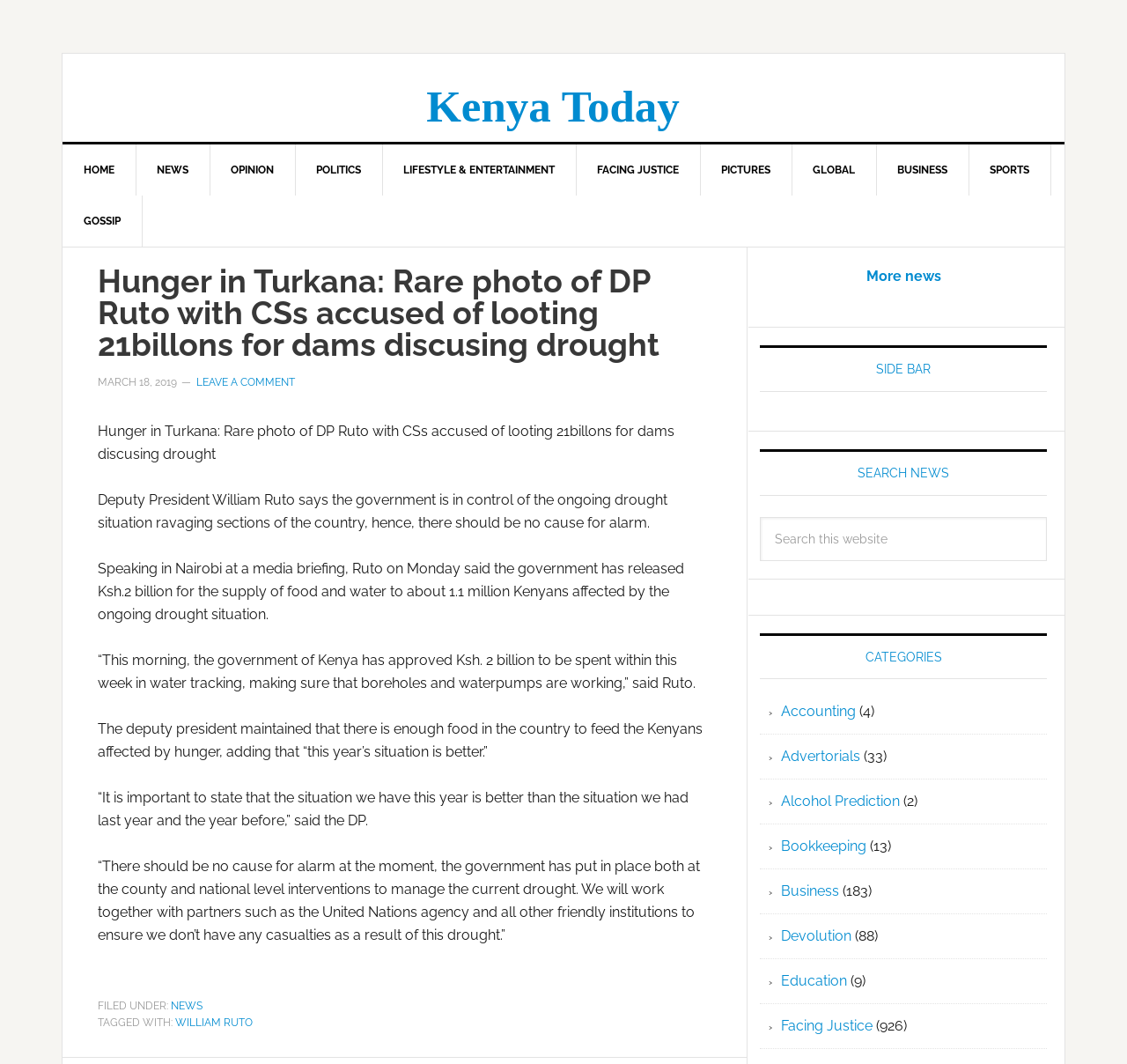Respond with a single word or short phrase to the following question: 
How many Kenyans are affected by the ongoing drought situation?

1.1 million